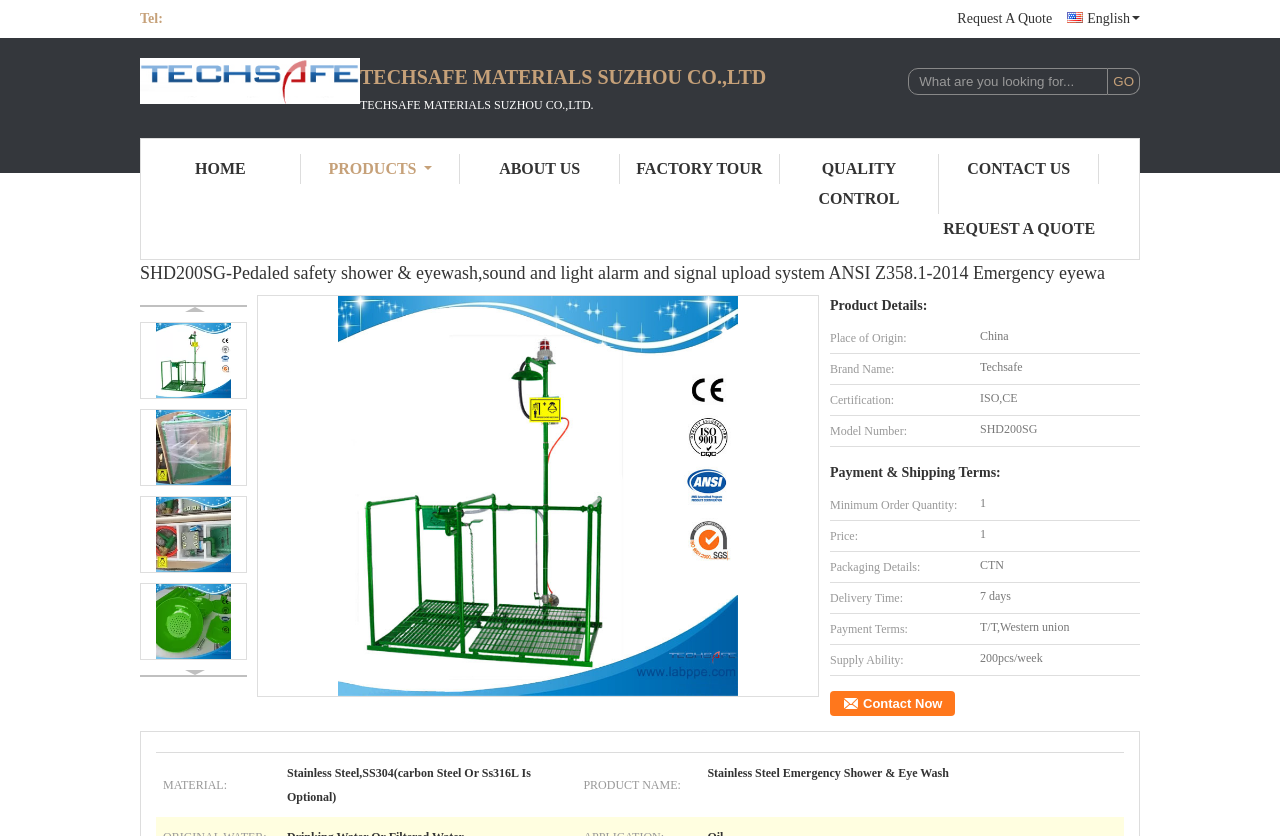What is the certification of the product?
Please describe in detail the information shown in the image to answer the question.

The certification of the product can be found in the table element on the webpage, under the 'Certification:' column, which lists 'ISO,CE' as the certification.